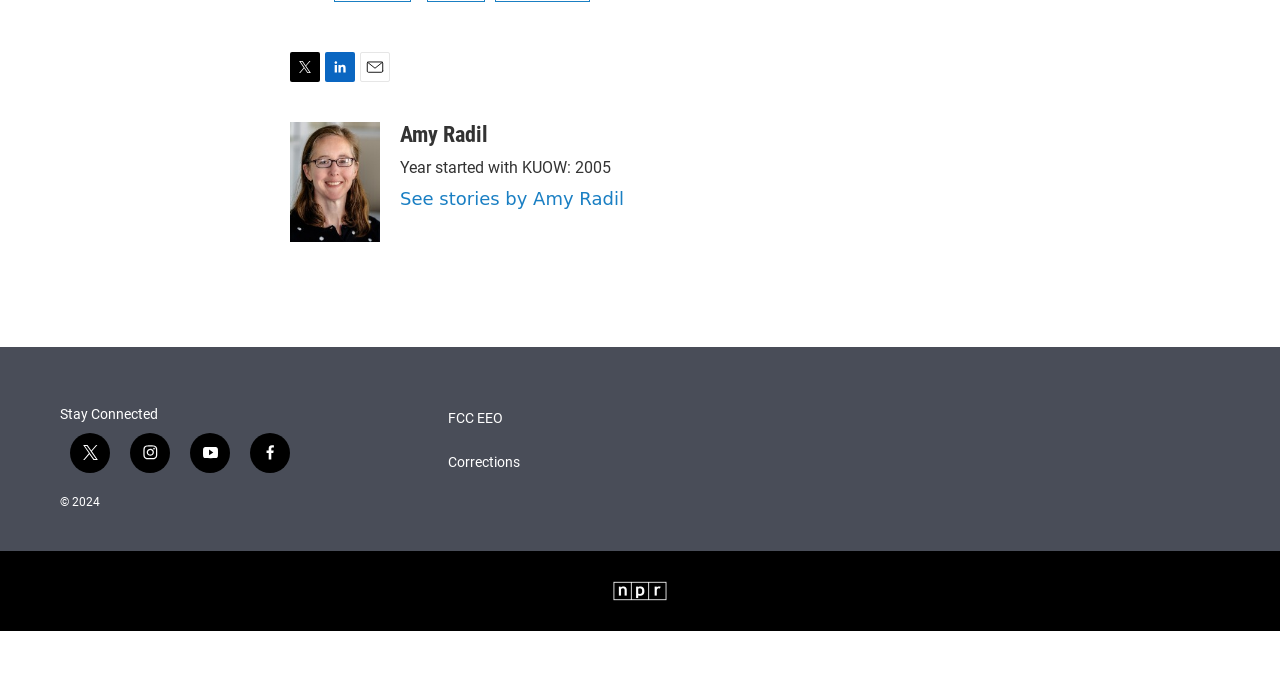Find the bounding box coordinates of the area to click in order to follow the instruction: "Click on News".

[0.261, 0.016, 0.321, 0.067]